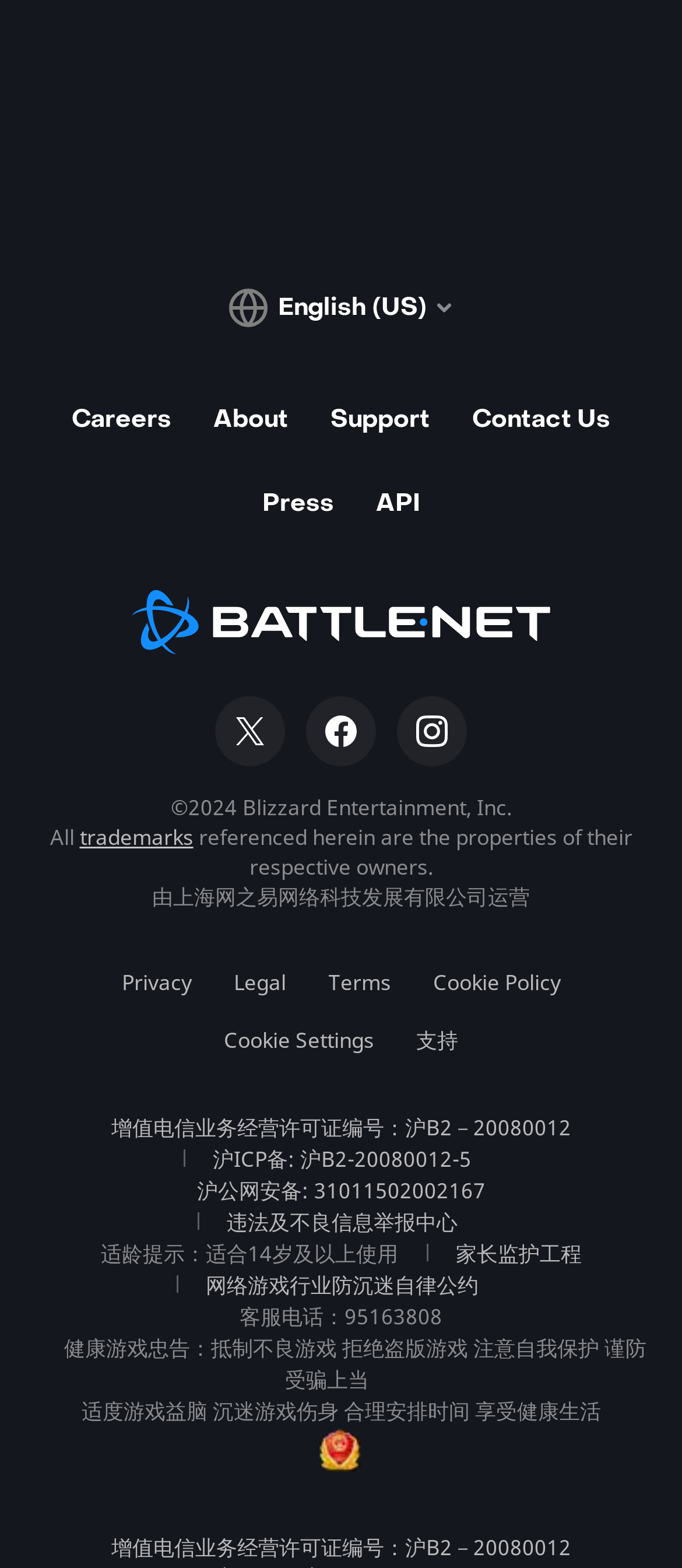Locate the bounding box coordinates of the element you need to click to accomplish the task described by this instruction: "read about the lightning process".

None